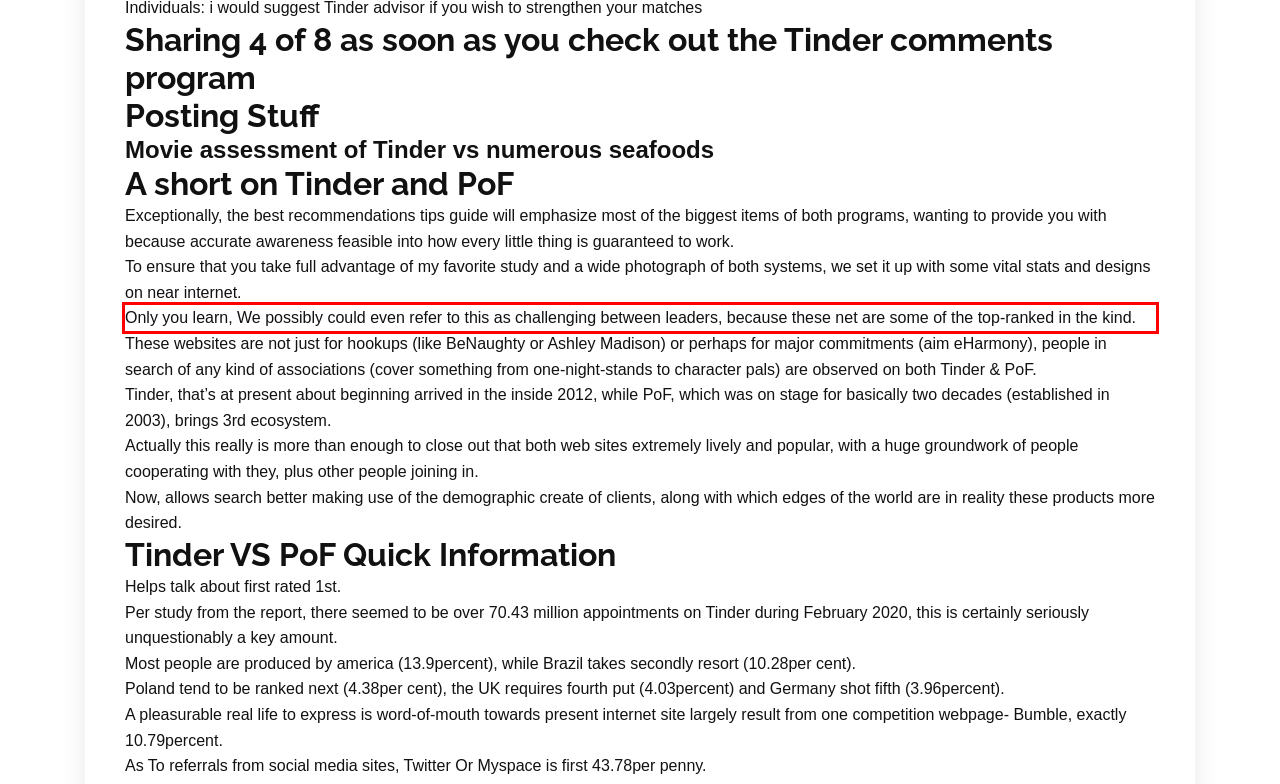Analyze the screenshot of the webpage that features a red bounding box and recognize the text content enclosed within this red bounding box.

Only you learn, We possibly could even refer to this as challenging between leaders, because these net are some of the top-ranked in the kind.